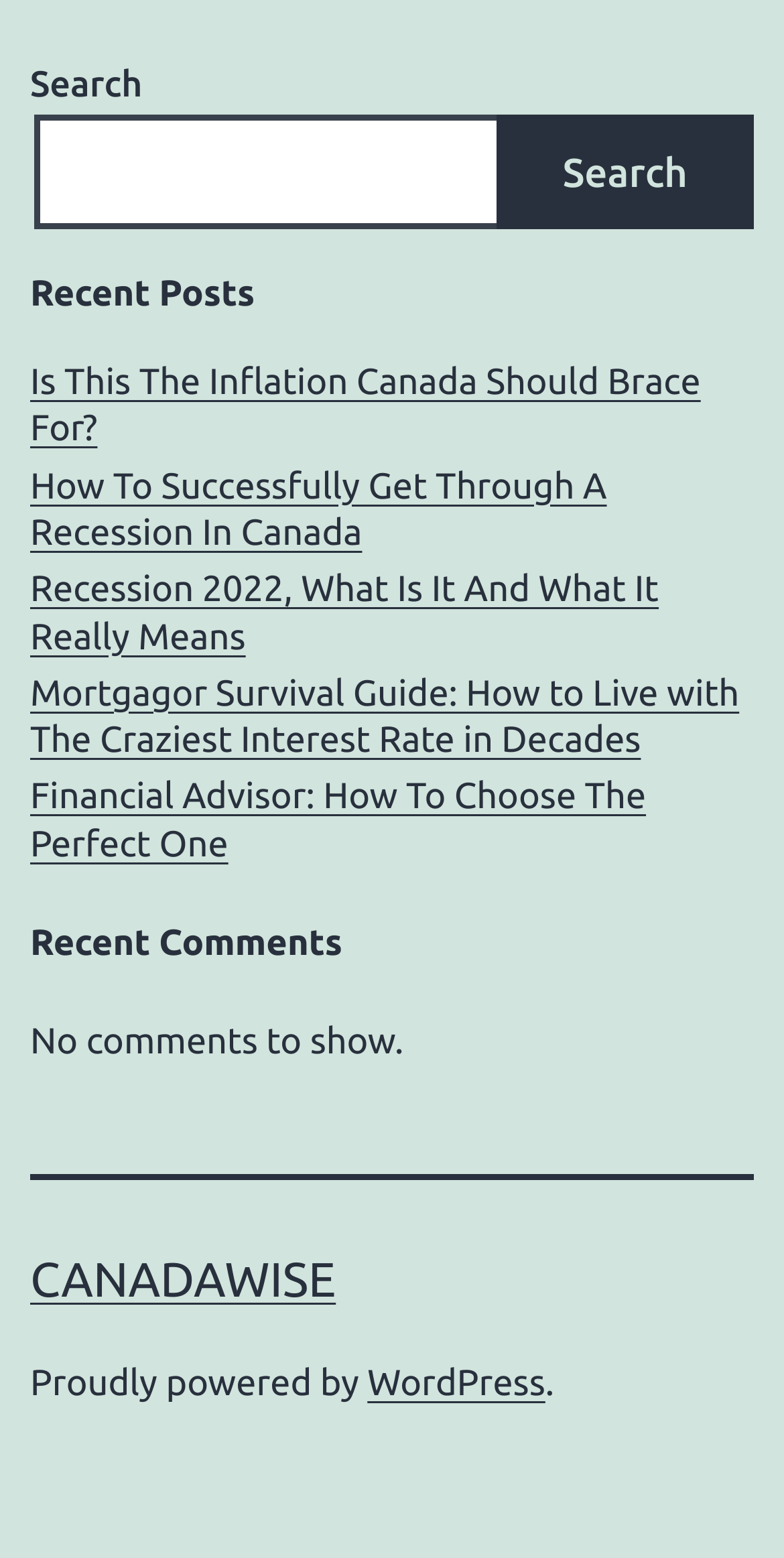Identify the bounding box coordinates for the UI element described as follows: CanadaWise. Use the format (top-left x, top-left y, bottom-right x, bottom-right y) and ensure all values are floating point numbers between 0 and 1.

[0.038, 0.804, 0.428, 0.839]